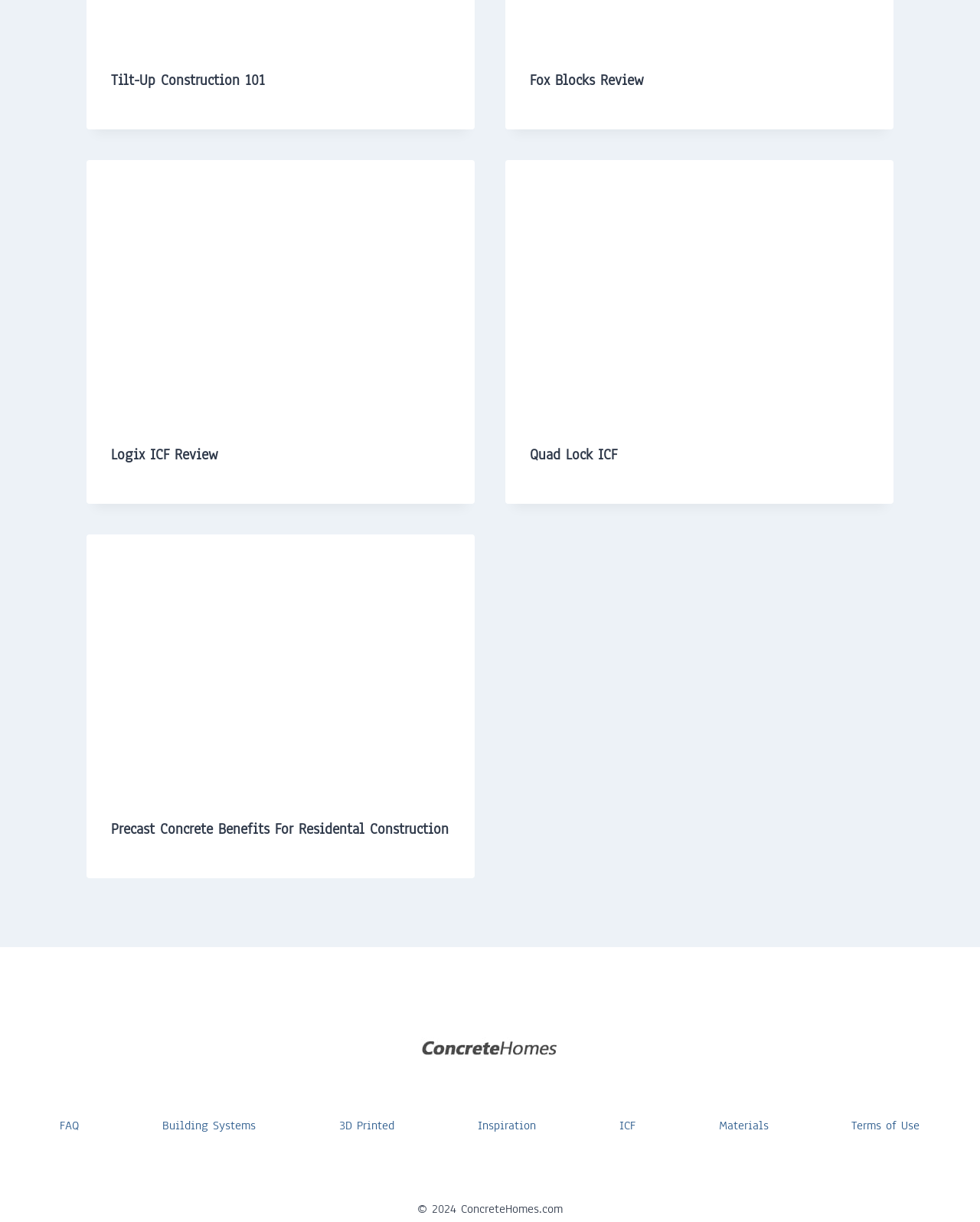Using the element description: "ICF", determine the bounding box coordinates for the specified UI element. The coordinates should be four float numbers between 0 and 1, [left, top, right, bottom].

[0.624, 0.91, 0.656, 0.933]